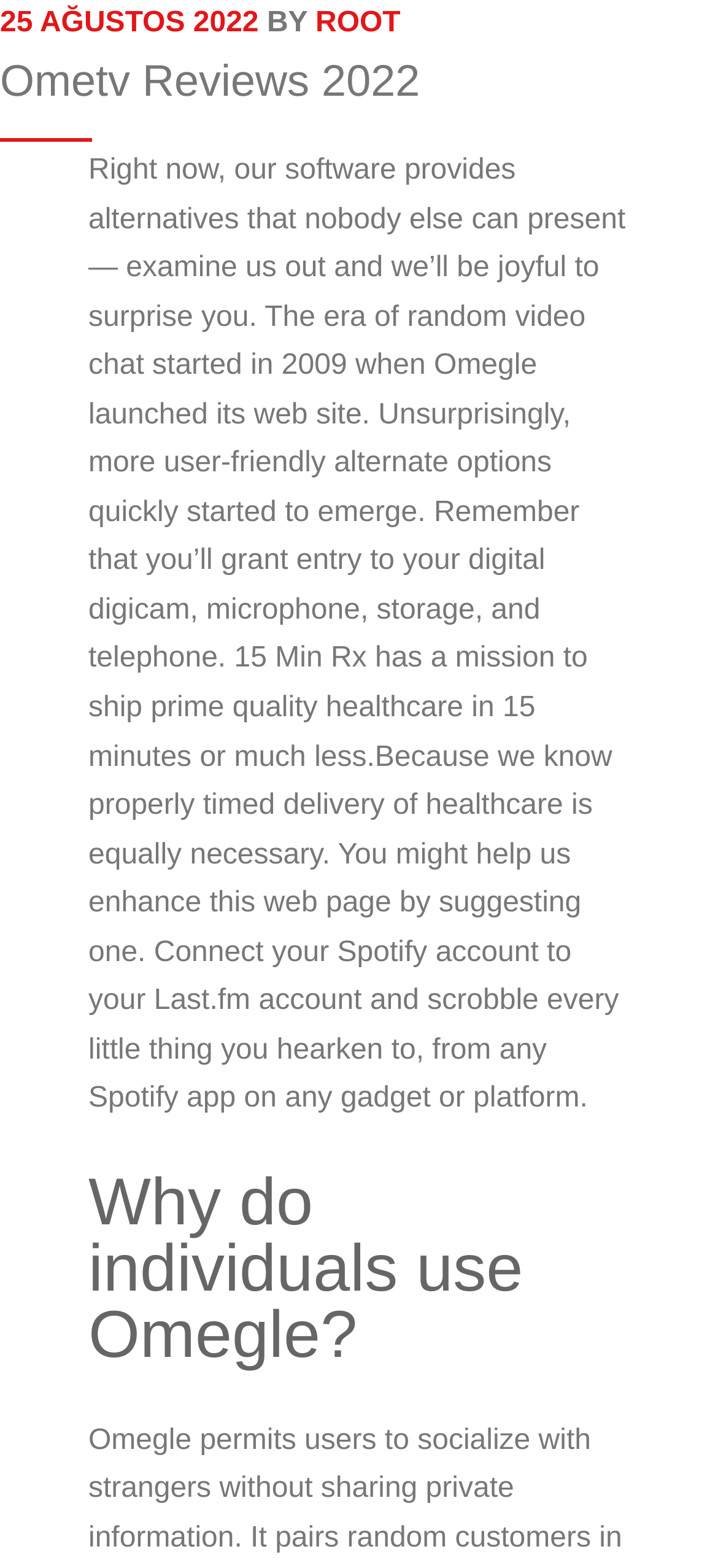Examine the image and give a thorough answer to the following question:
What is required to use the service?

I found the requirements by reading the text on the webpage, which states 'Remember that you’ll grant entry to your digital digicam, microphone, storage, and telephone'.